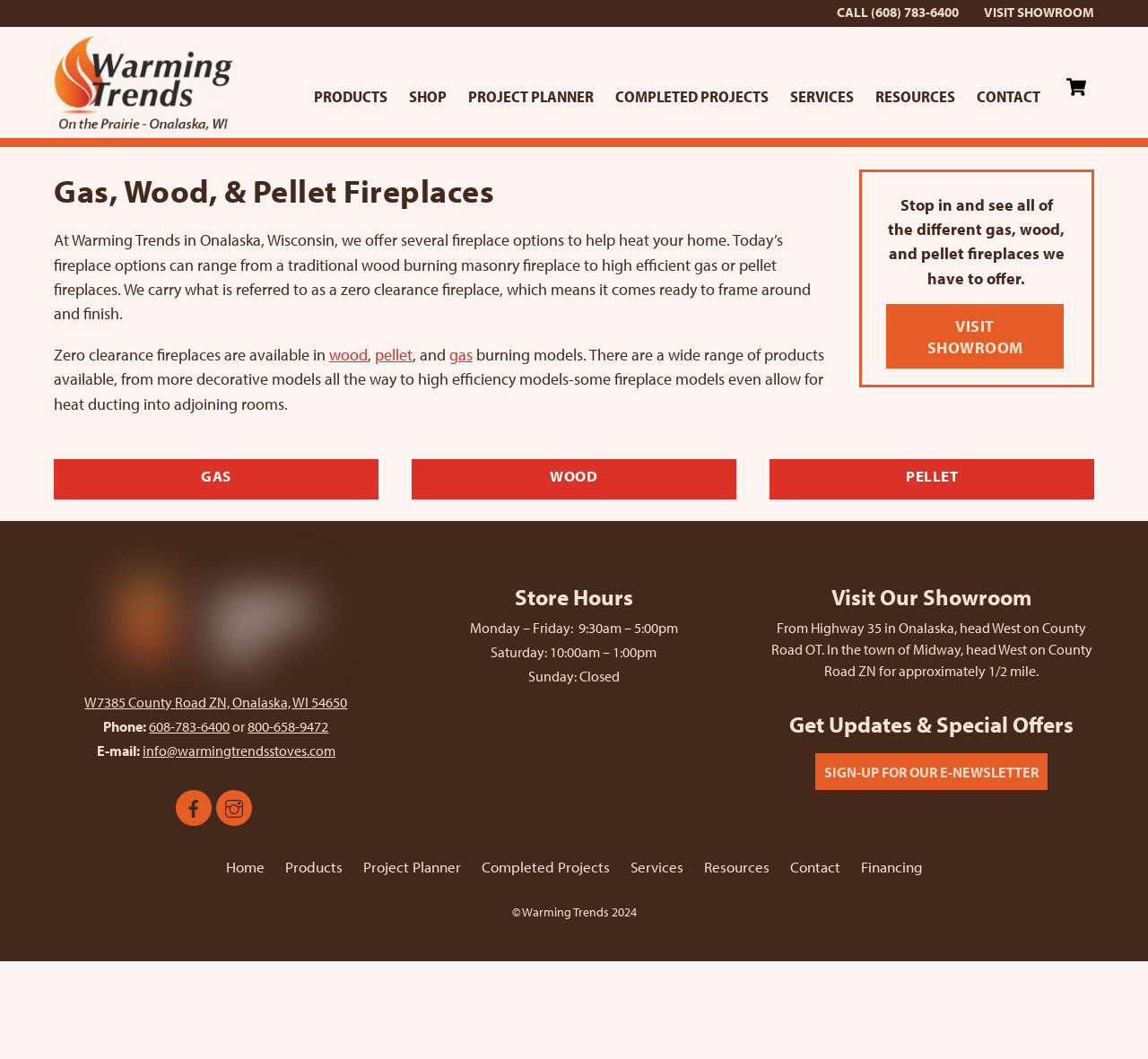What types of fireplaces are available at Warming Trends?
Please provide a comprehensive answer based on the contents of the image.

I found the types of fireplaces by looking at the headings on the webpage, which include 'GAS', 'WOOD', and 'PELLET'. These headings are accompanied by links to specific products, indicating that Warming Trends offers these types of fireplaces.